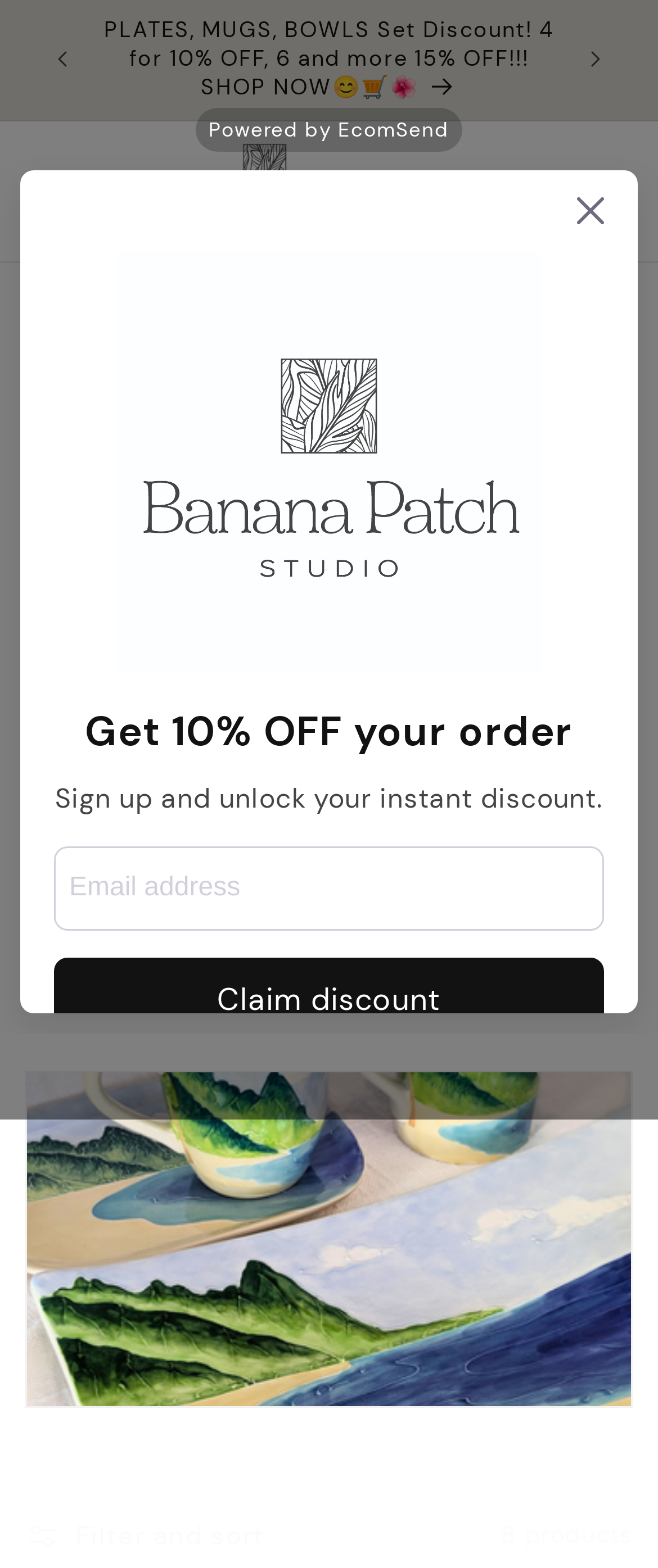Describe all visible elements and their arrangement on the webpage.

The webpage is for Bali Hai, a custom pottery studio, and it has a carousel announcement bar at the top with previous and next buttons. The announcement bar displays a promotion for plates, mugs, and bowls with a discount offer. Below the announcement bar, there is a menu button on the left and a link to the Banana Patch Studio on the right, accompanied by an image of the studio's logo.

On the top right, there are links to the cart and a search button. Below these links, there is a heading that reads "Collection: Bali Hai" followed by three paragraphs of text that describe the inspiration behind the name Bali Hai, the uniqueness of each custom-made item, and the option to customize pottery.

To the right of the text, there is a large image of a pottery piece with a Bali Hai theme. Below the image, there is a filter button with a disclosure triangle that allows users to filter and sort products. Next to the filter button, there is a heading that reads "8 products".

At the bottom of the page, there is a modal dialog box that appears to be a newsletter signup form. The dialog box has a logo, an image, and several text fields, including a heading that reads "Get 10% OFF your order", a text field for email address, and a button to claim the discount. There is also a link to powered by EcomSend at the bottom of the dialog box.